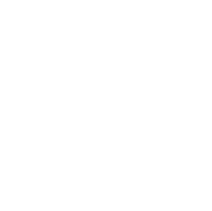Review the image closely and give a comprehensive answer to the question: What is the purpose of the post?

The caption implies that the post is part of a series designed to engage fitness enthusiasts and promote effective workout habits, indicating that the purpose of the post is to interact with and provide valuable information to individuals interested in fitness.